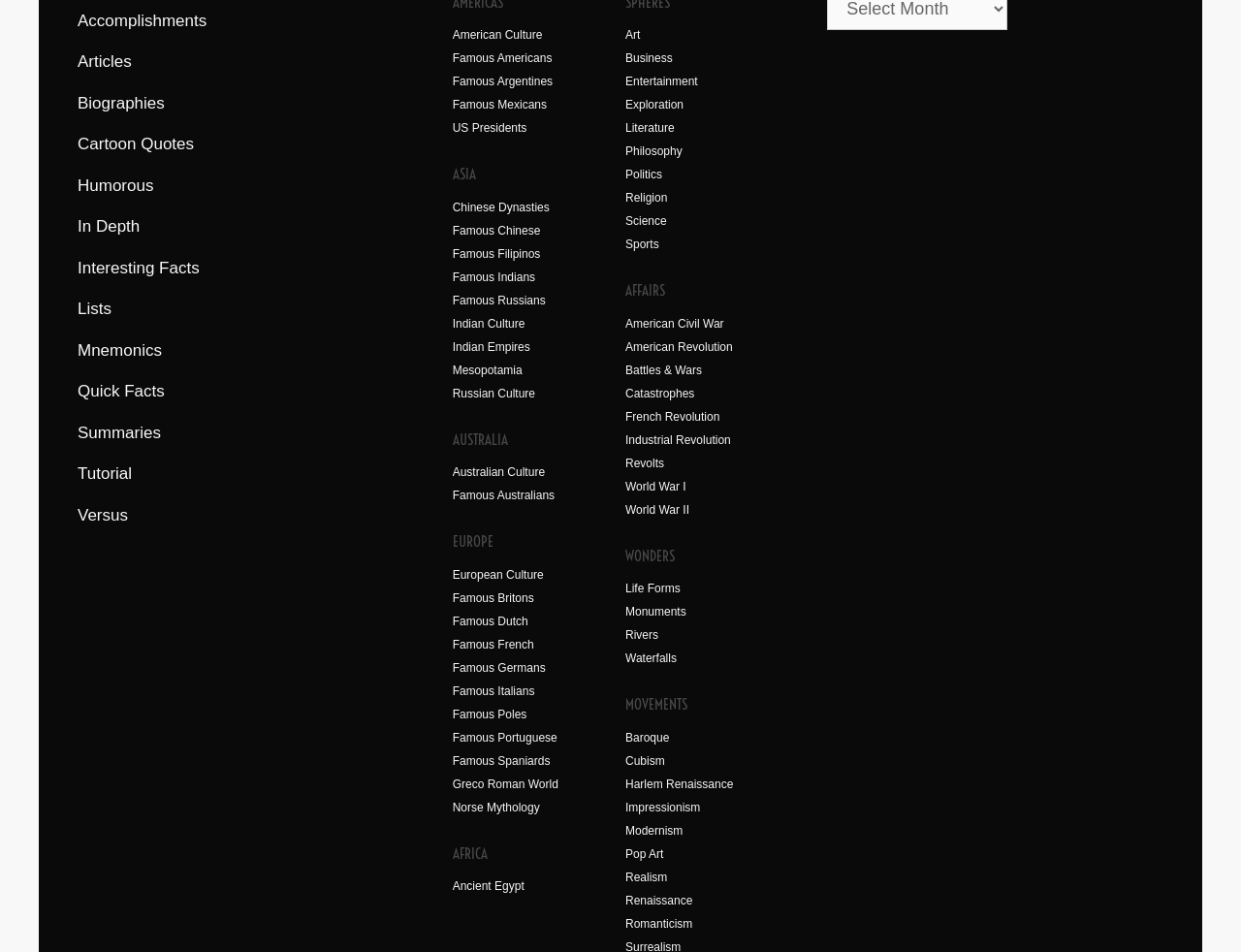What is the first link on the webpage?
Look at the image and construct a detailed response to the question.

The first link on the webpage is 'Accomplishments' which is located at the top left corner of the webpage with a bounding box of [0.062, 0.012, 0.167, 0.031].